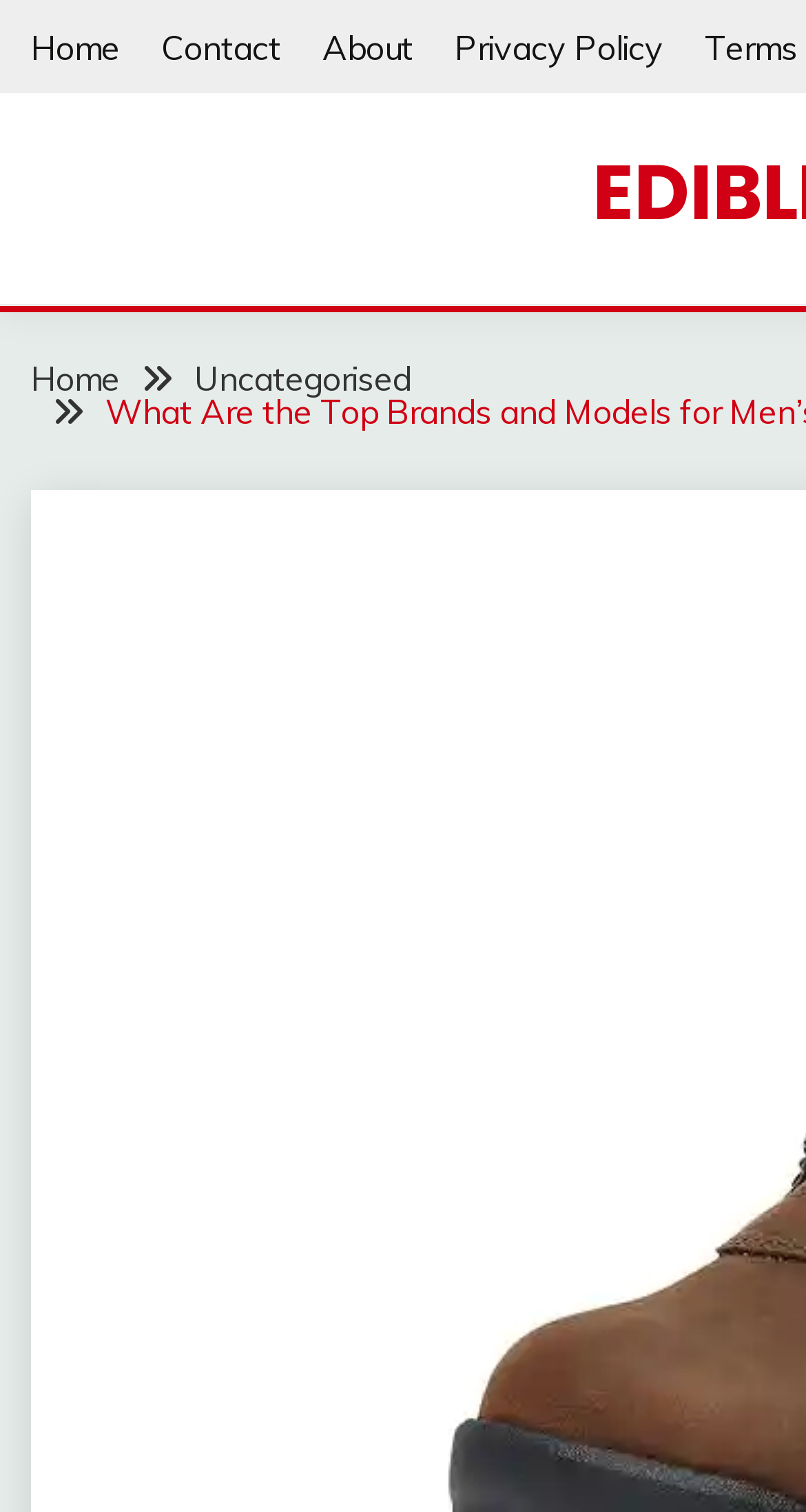Answer the question with a single word or phrase: 
What is the second brand mentioned?

Cambridge Soundworks